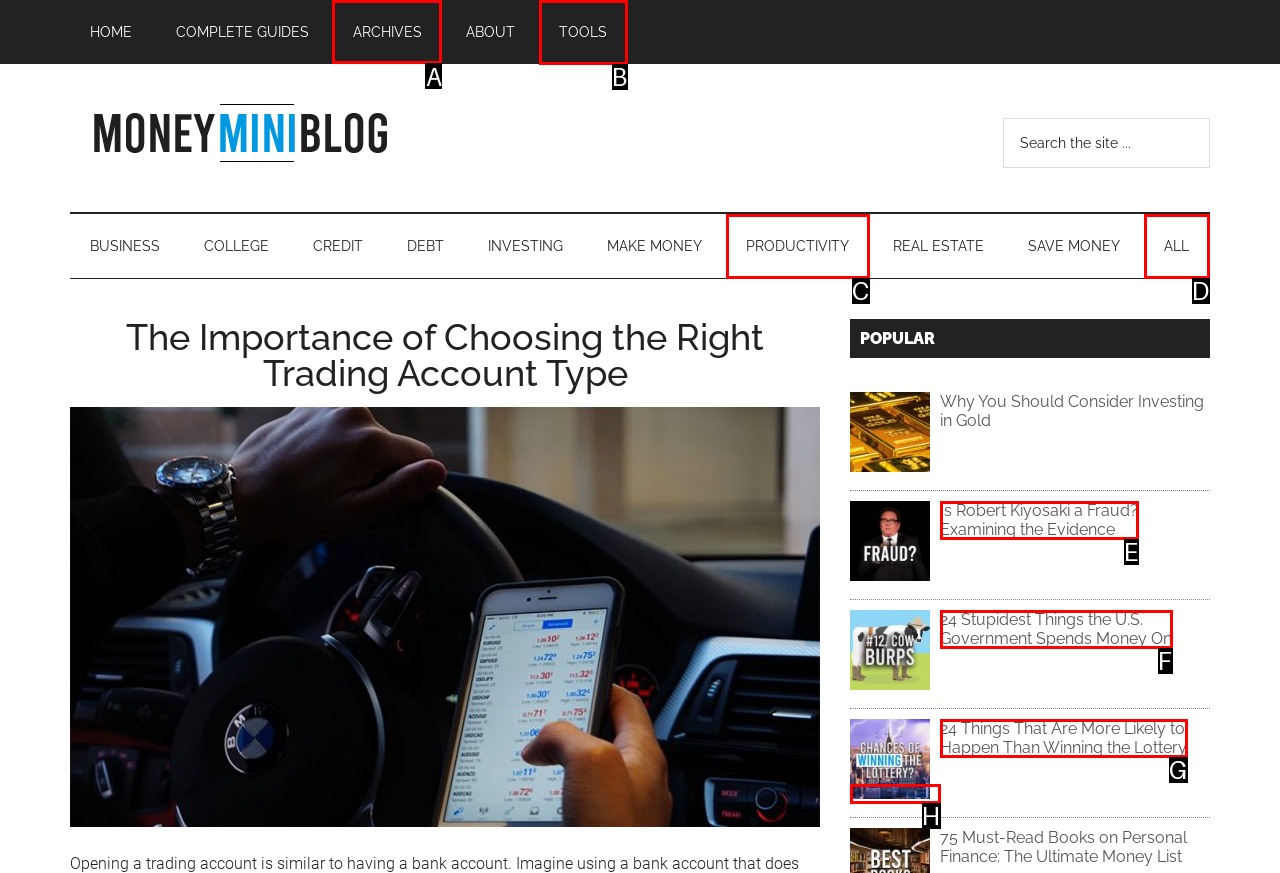Tell me the letter of the UI element I should click to accomplish the task: Explore the ARCHIVES based on the choices provided in the screenshot.

A